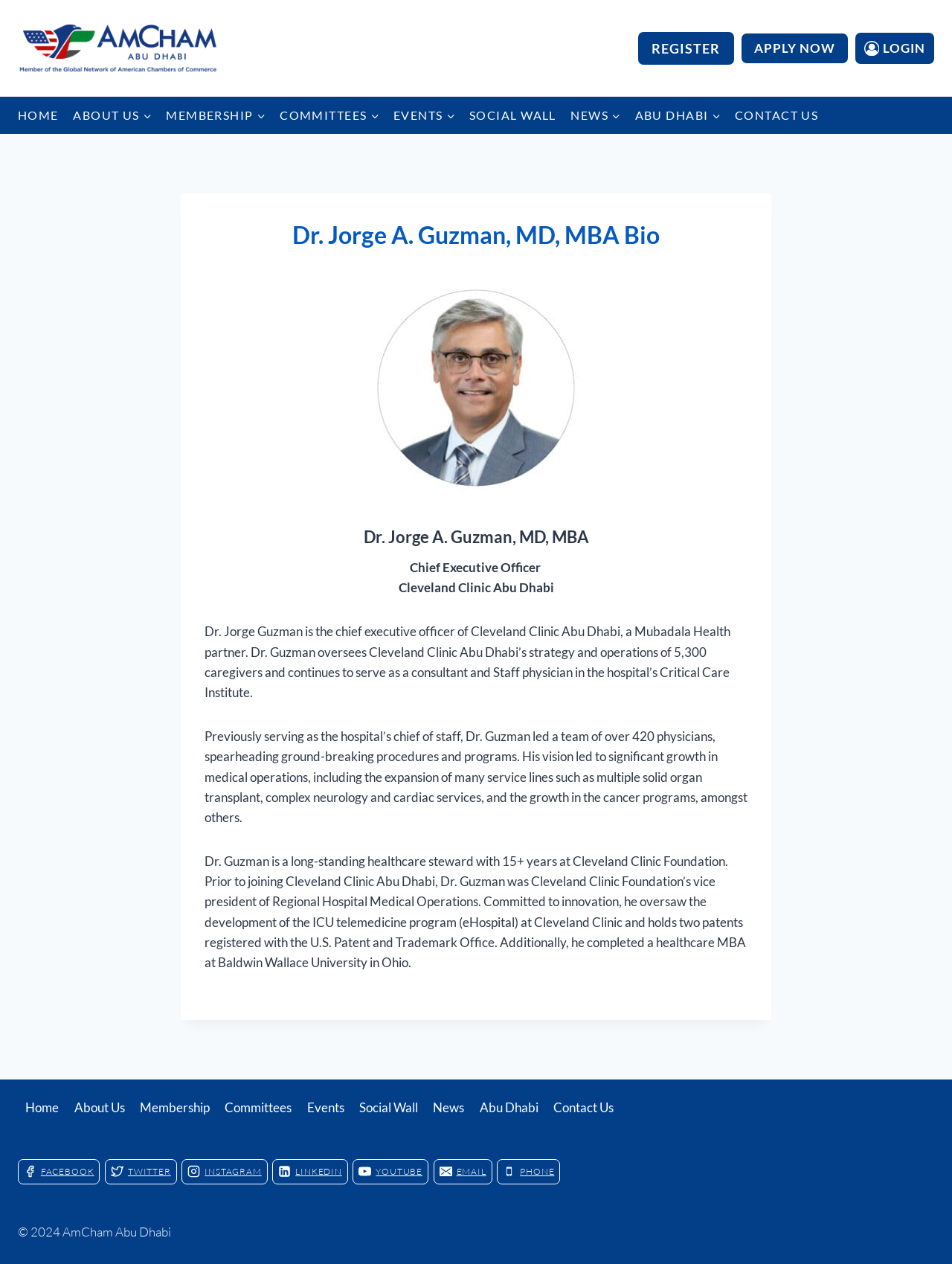Pinpoint the bounding box coordinates of the clickable area needed to execute the instruction: "Click the HOME link in the primary navigation". The coordinates should be specified as four float numbers between 0 and 1, i.e., [left, top, right, bottom].

[0.019, 0.082, 0.062, 0.1]